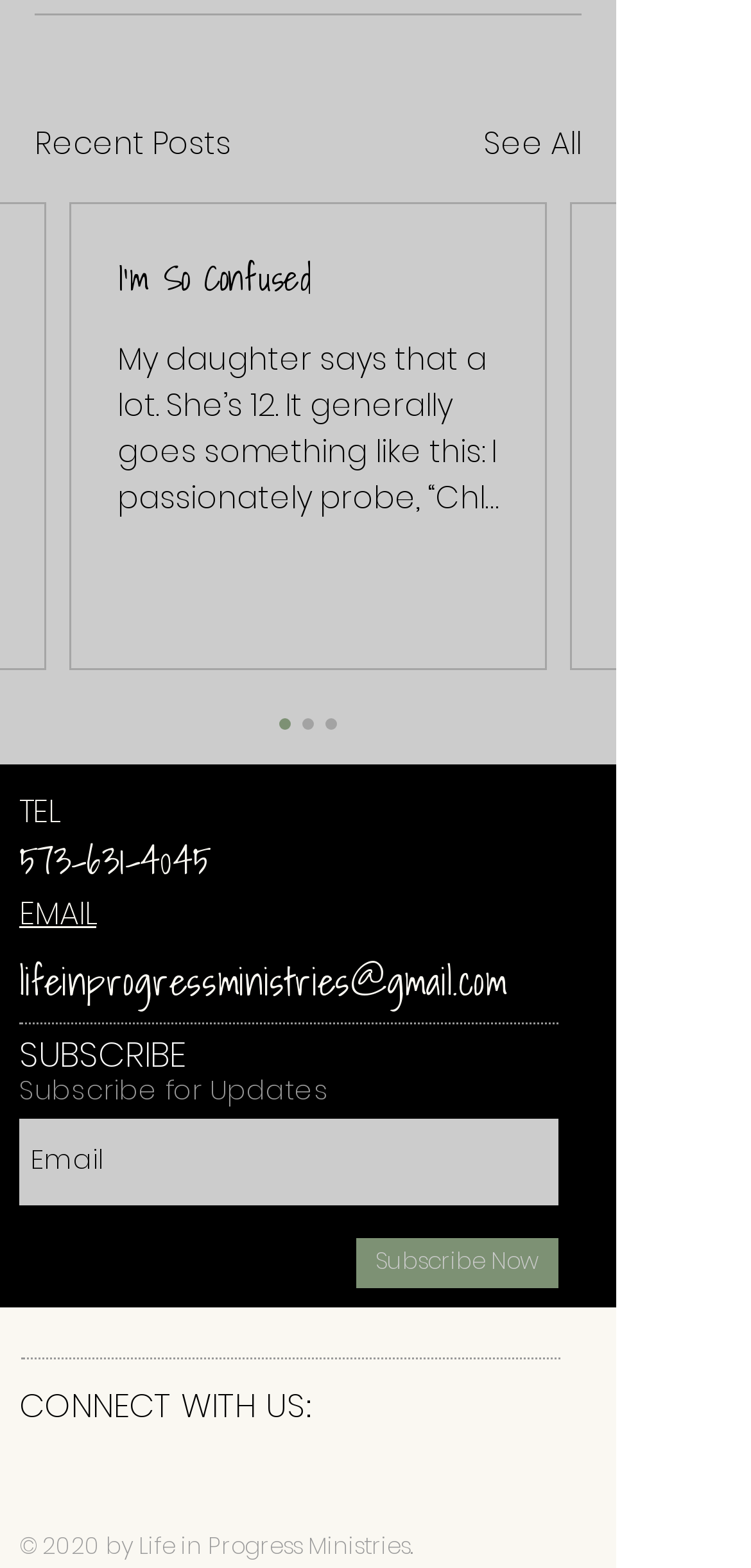What is the email address to contact?
Look at the screenshot and give a one-word or phrase answer.

lifeinprogressministries@gmail.com